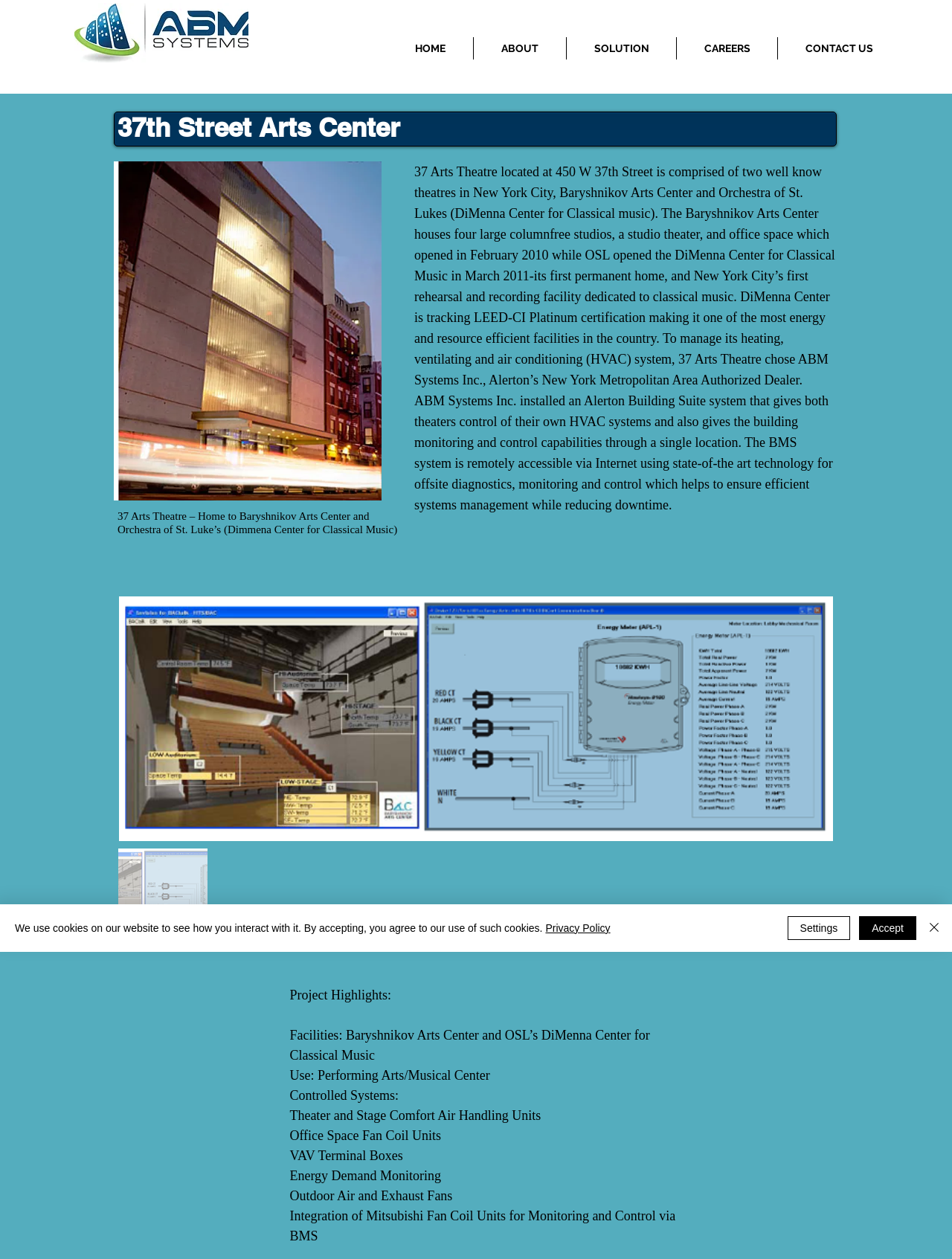What is the name of the arts center?
Based on the screenshot, provide your answer in one word or phrase.

37th Street Arts Center